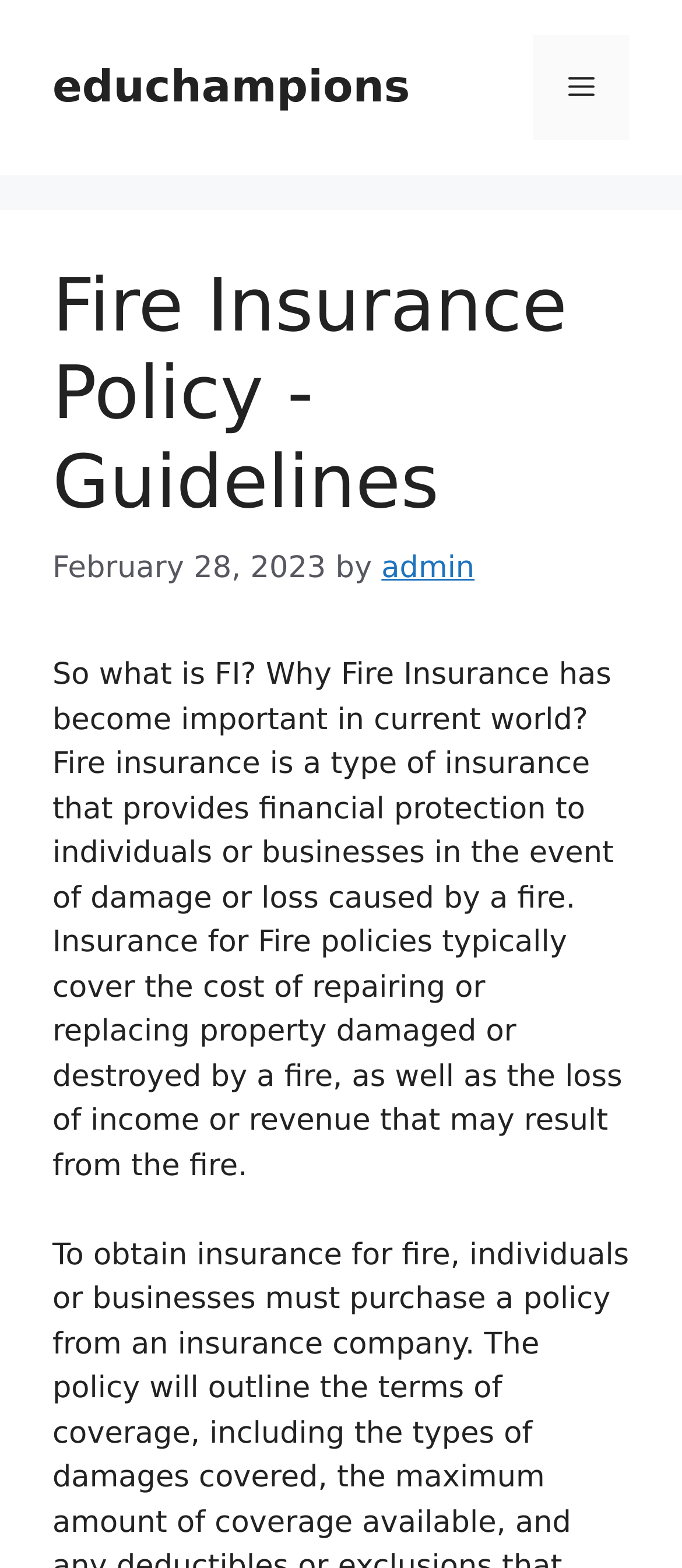Respond concisely with one word or phrase to the following query:
Who is the author of the article?

admin